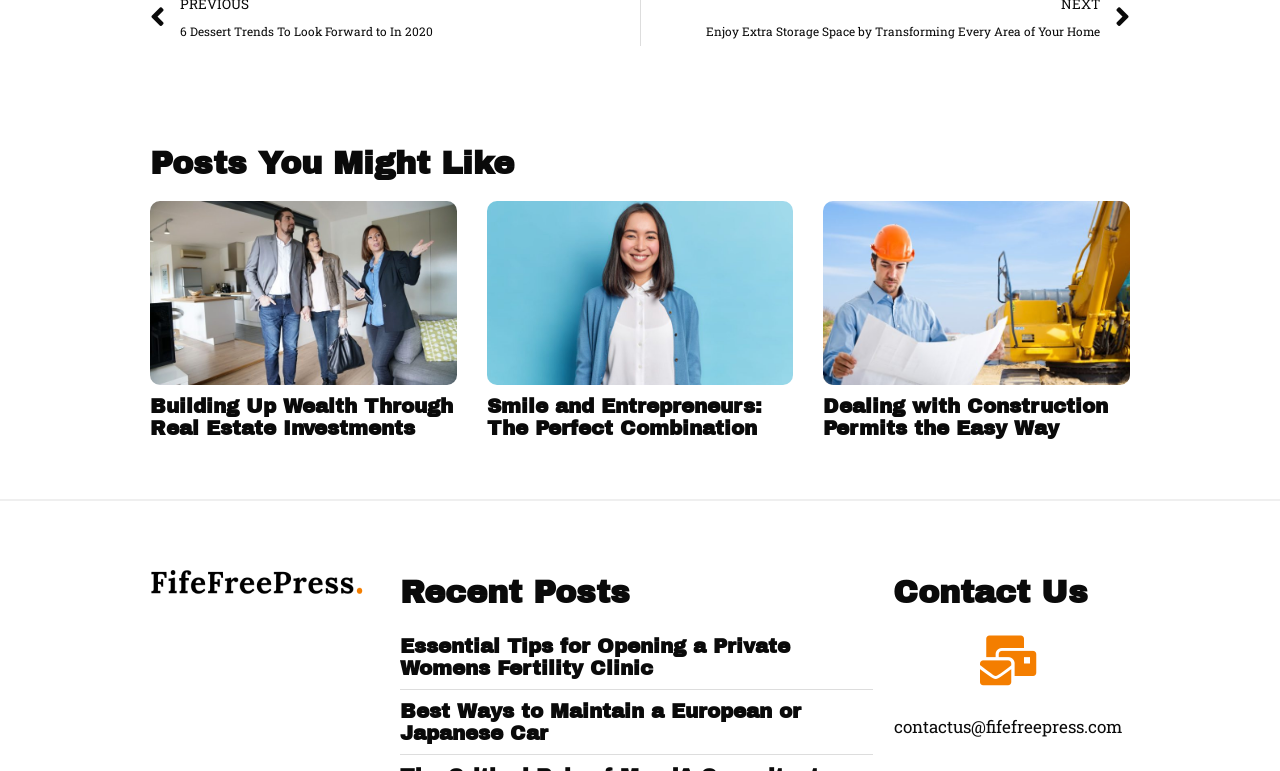What is the position of the 'Recent Posts' heading?
Provide a fully detailed and comprehensive answer to the question.

I determined the position of the 'Recent Posts' heading by analyzing its bounding box coordinates. The y1 coordinate is 0.745, which is roughly in the middle of the page, and the x1 coordinate is 0.312, which is on the left side of the page.